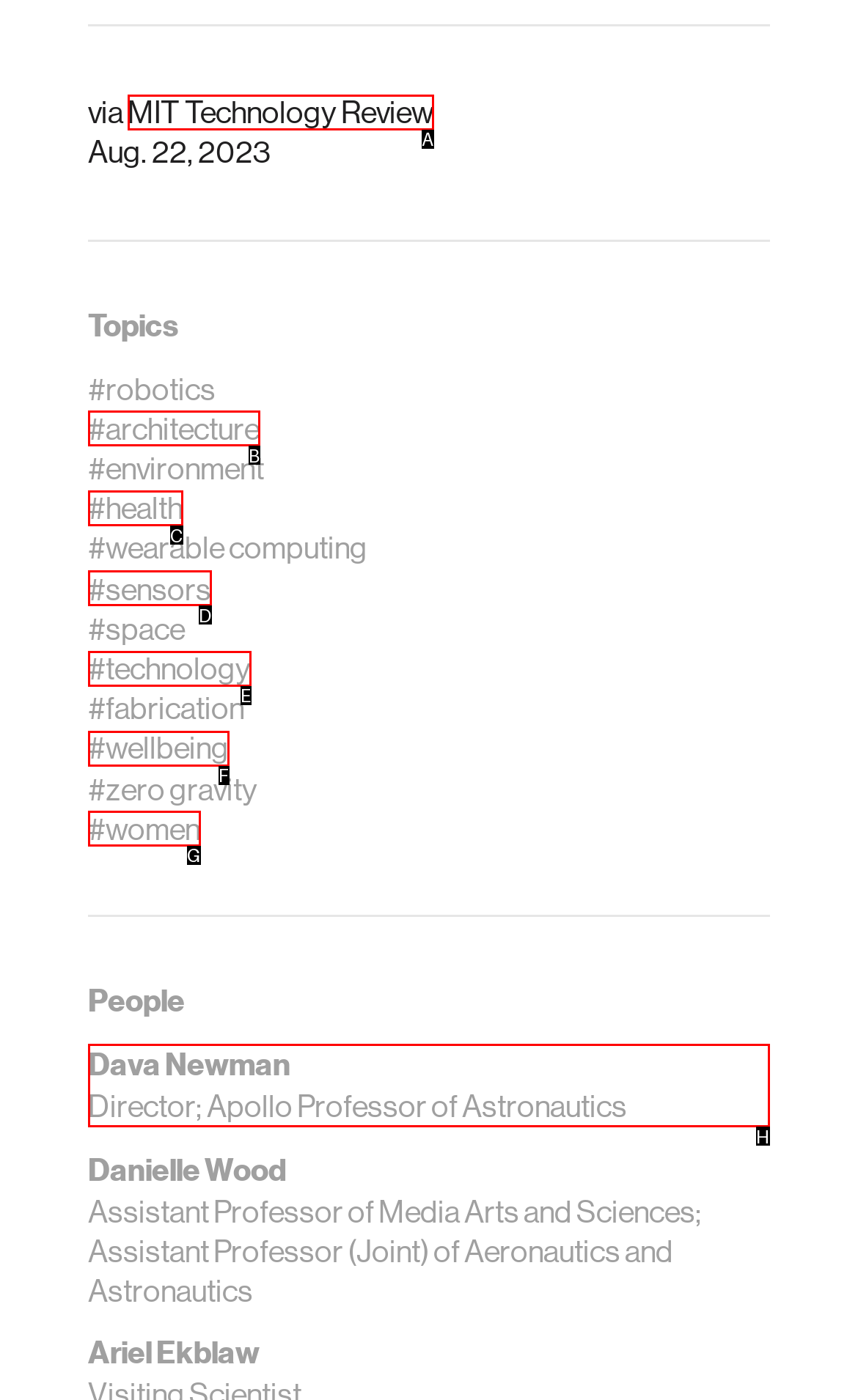Choose the letter of the element that should be clicked to complete the task: View the profile of Dava Newman
Answer with the letter from the possible choices.

H